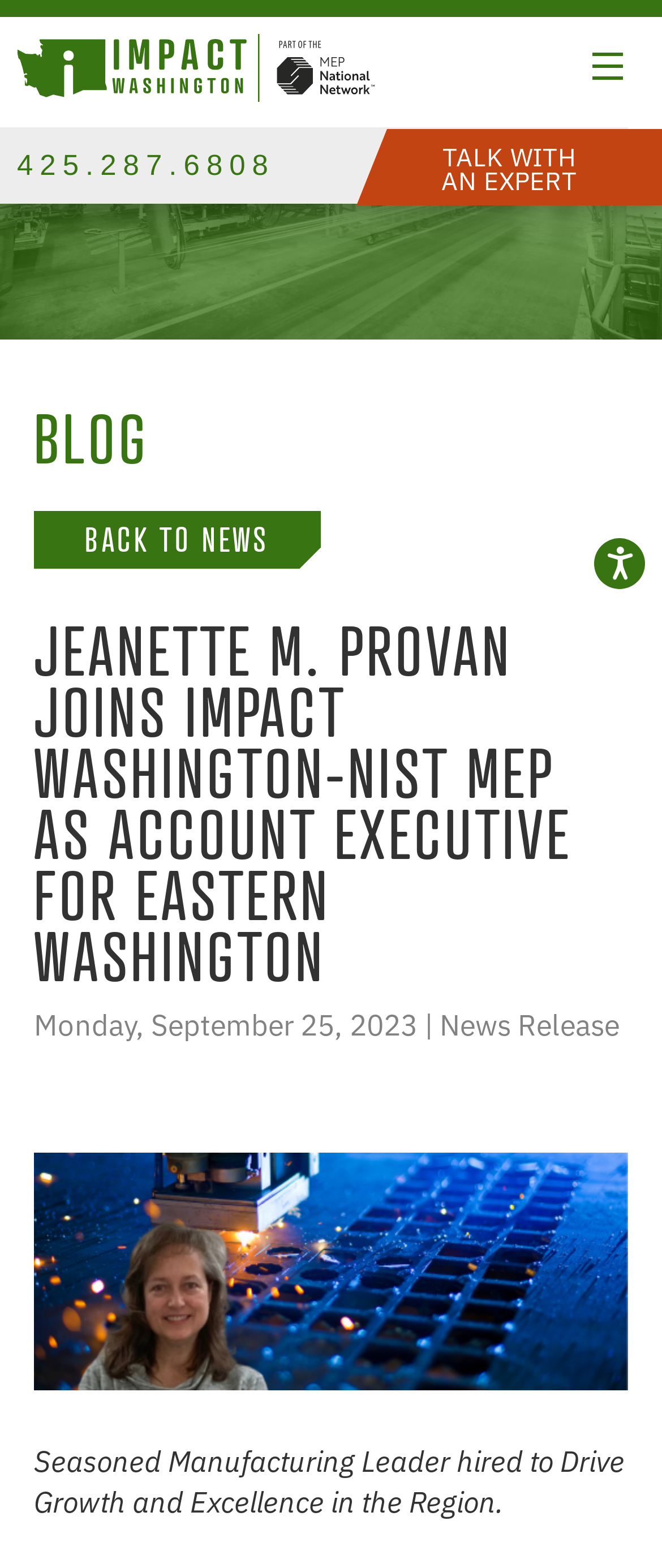Give a one-word or short-phrase answer to the following question: 
What is the name of the new team member?

Jeanette M. Provan